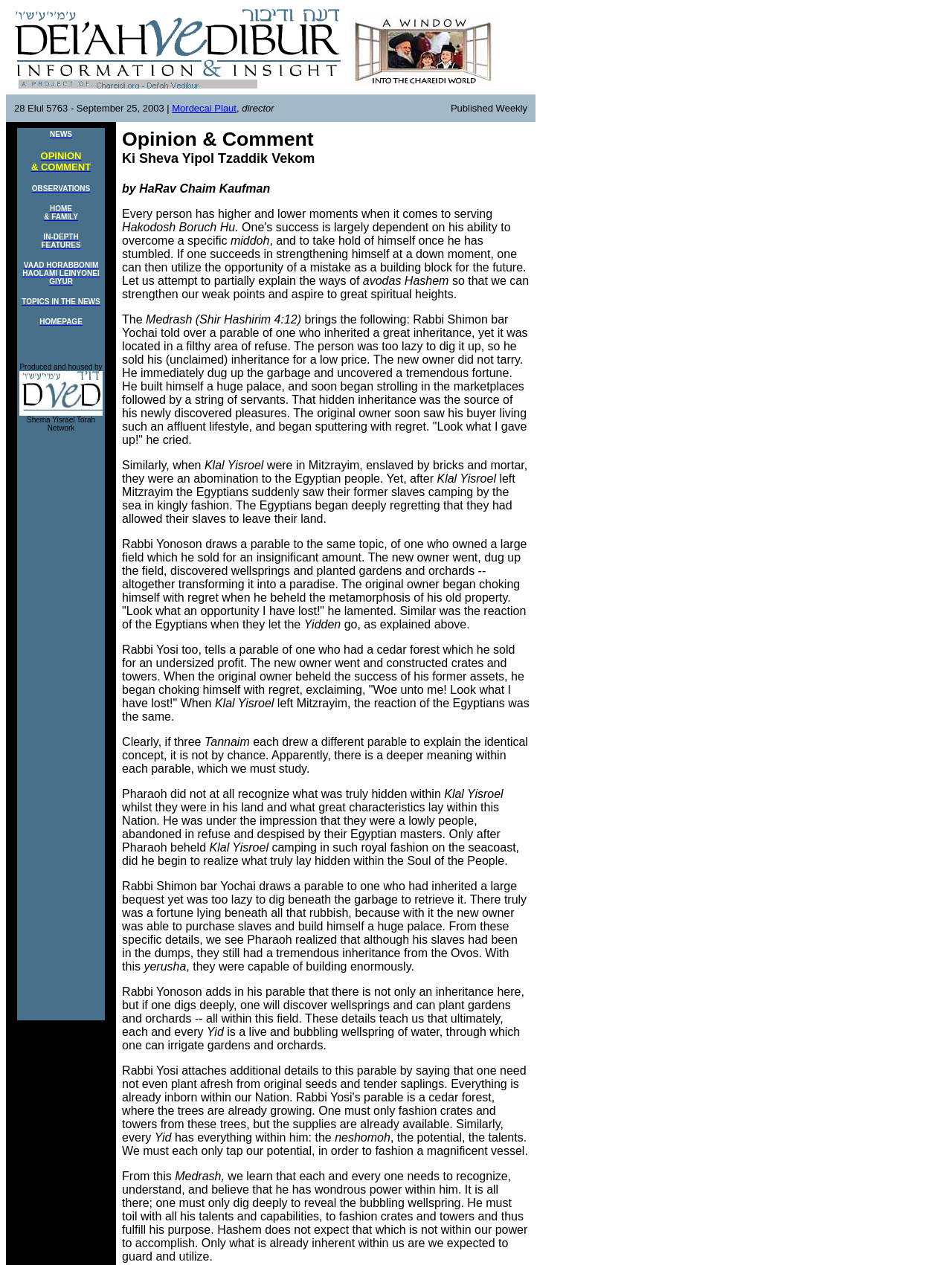What is the date of the publication?
Using the visual information from the image, give a one-word or short-phrase answer.

28 Elul 5763 - September 25, 2003